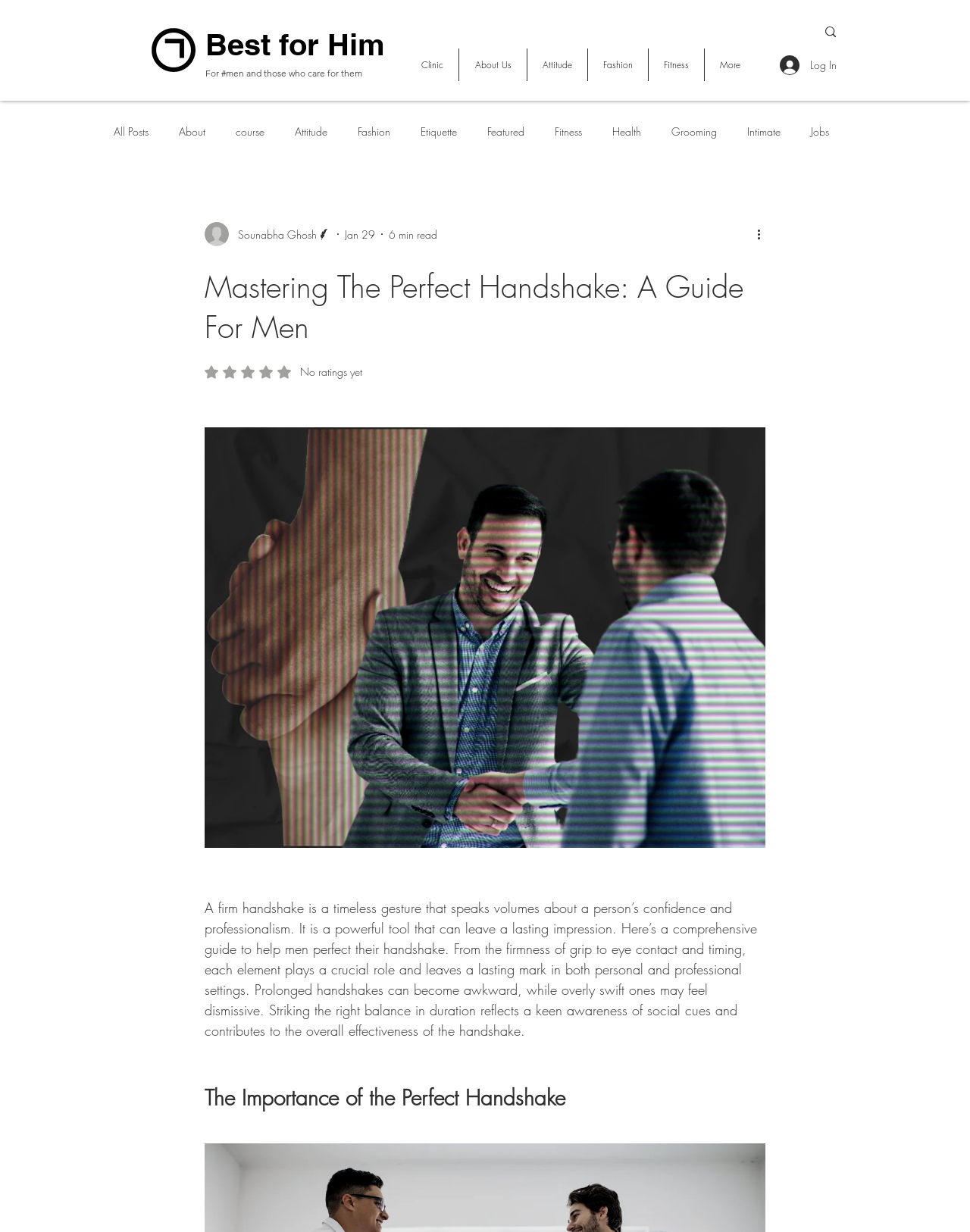How many stars has the article been rated?
Analyze the image and provide a thorough answer to the question.

I determined the answer by looking at the button element with the text 'Rated 0 out of 5 stars. No ratings yet' which indicates the rating of the article.